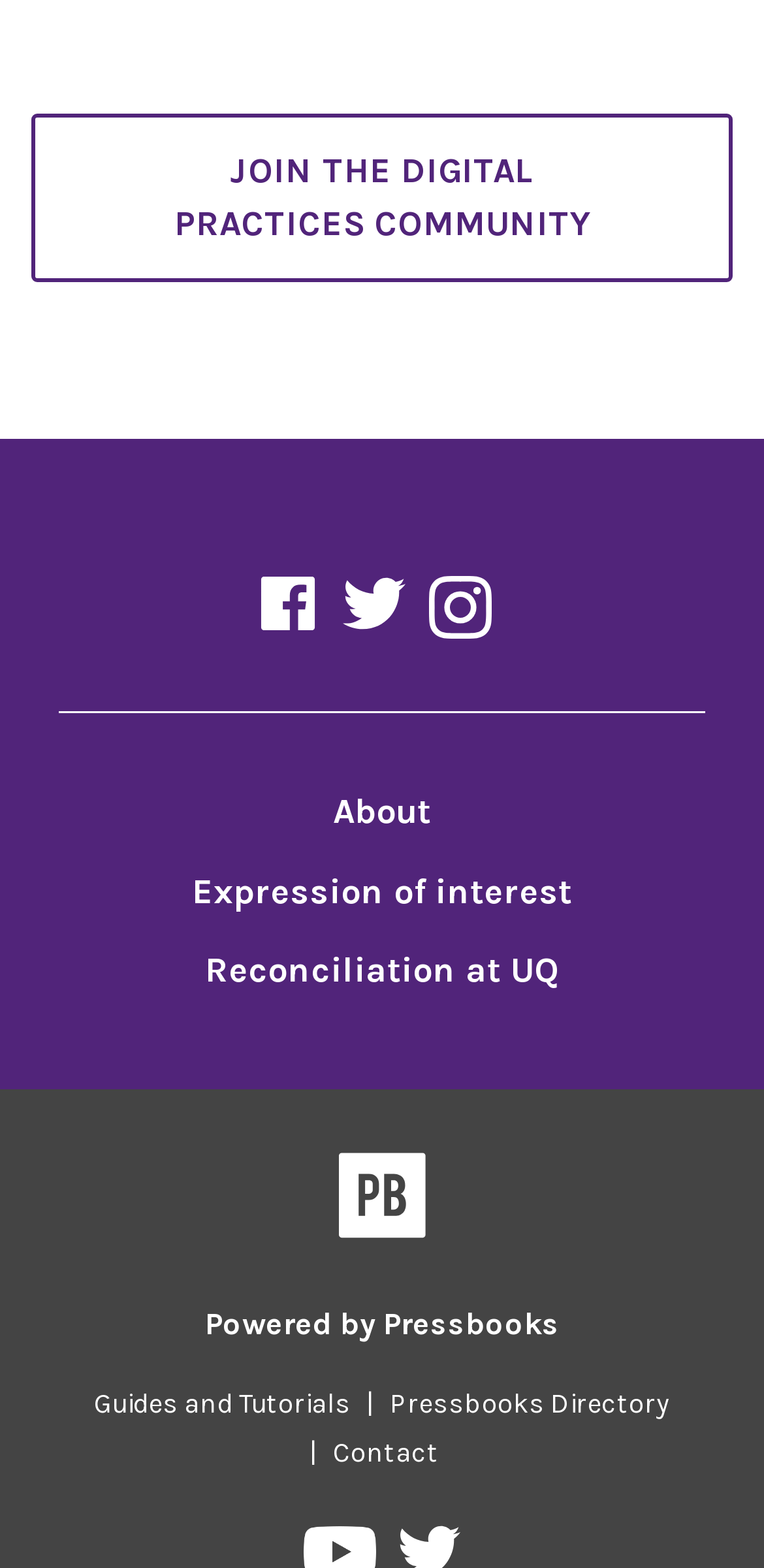Respond to the question below with a single word or phrase:
What is the name of the directory linked?

Pressbooks Directory